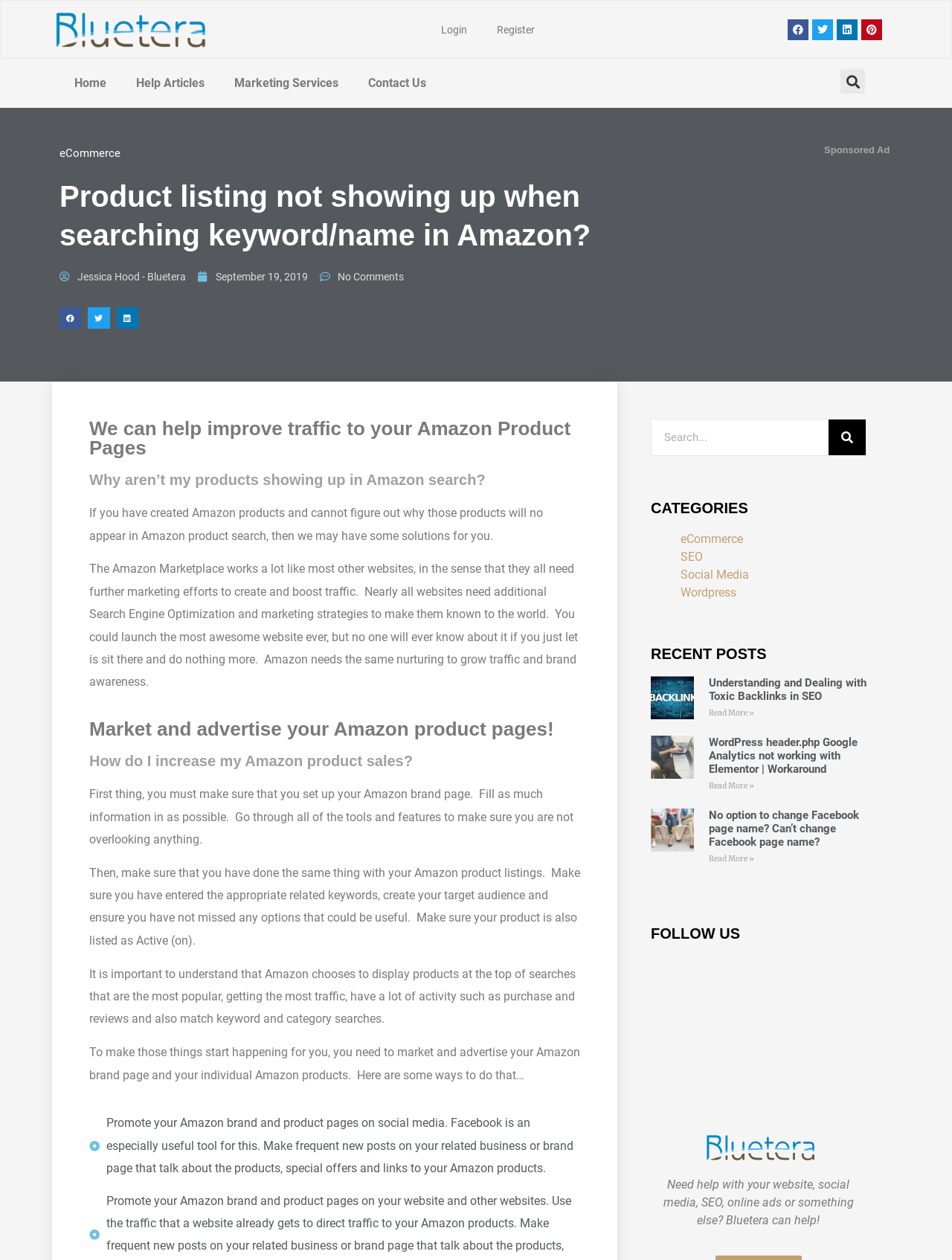Determine the bounding box for the described HTML element: "September 19, 2019". Ensure the coordinates are four float numbers between 0 and 1 in the format [left, top, right, bottom].

[0.208, 0.214, 0.323, 0.226]